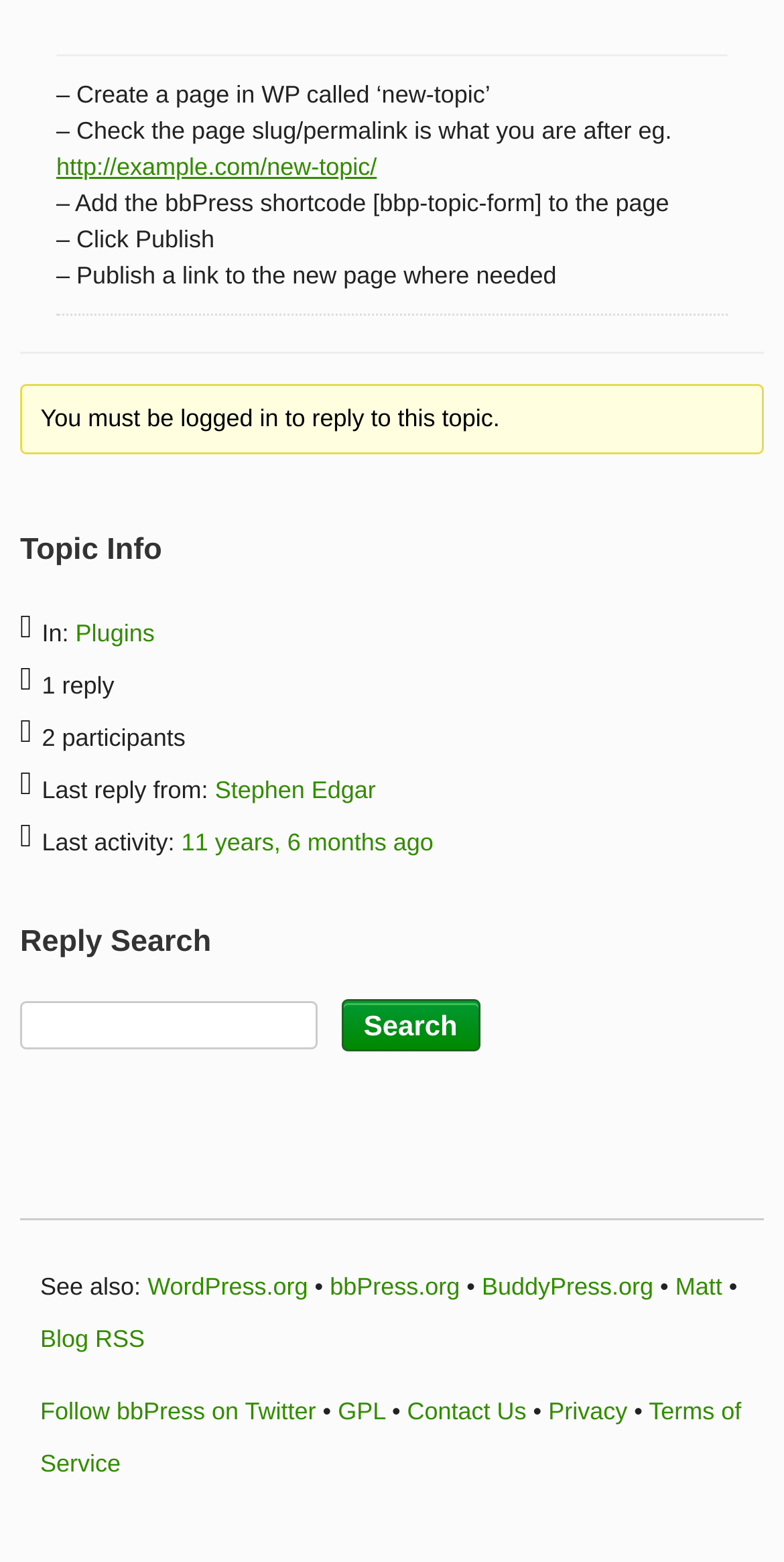How many replies are there in this topic?
Based on the image, respond with a single word or phrase.

1